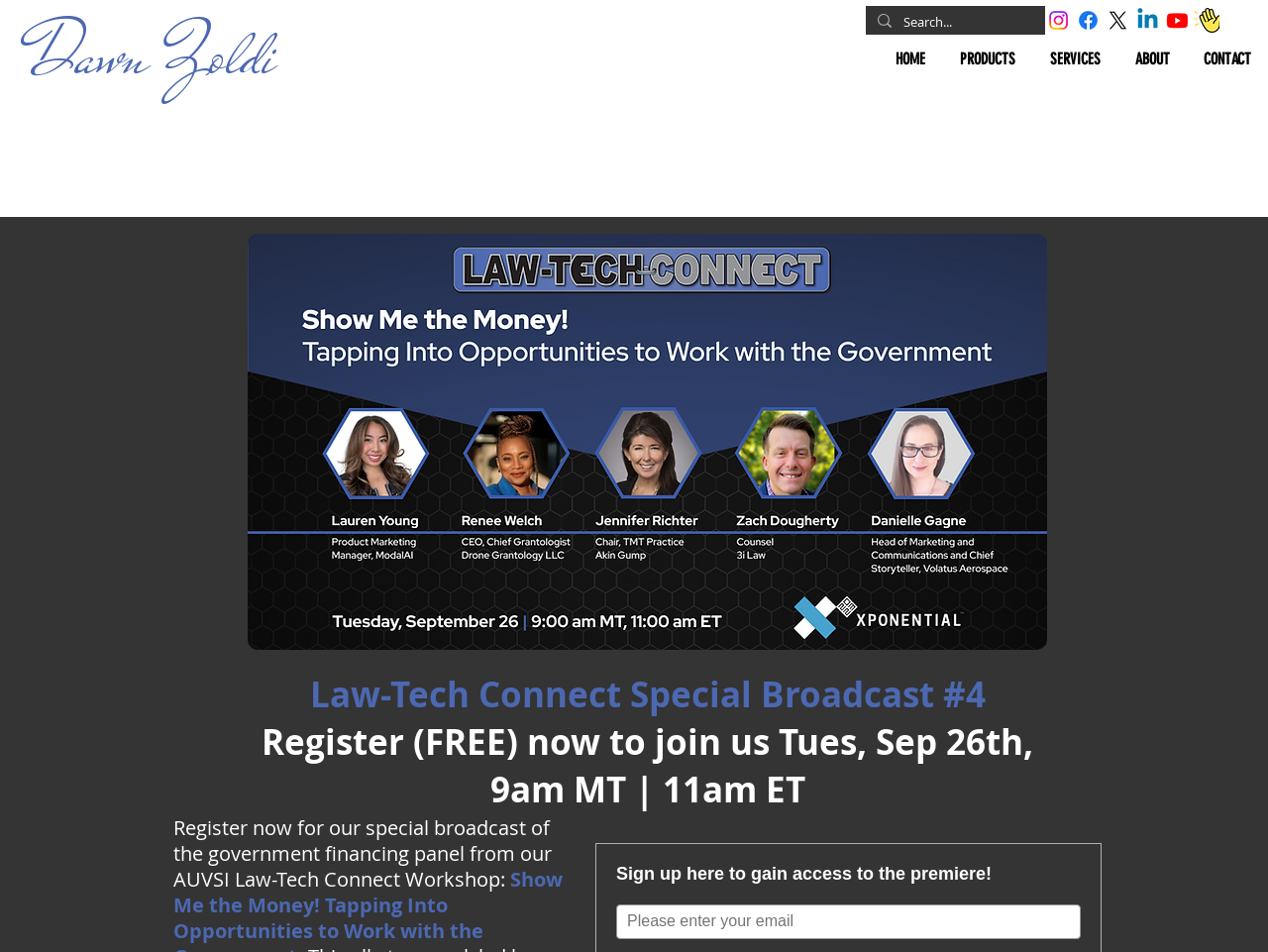How many social media platforms are listed on the webpage?
Using the information from the image, answer the question thoroughly.

The social media platforms listed on the webpage are Instagram, Facebook, X, Linkedin, and Youtube, which are all represented by their respective icons. These icons are grouped together under the 'Social Bar' section, indicating that they are all social media platforms.